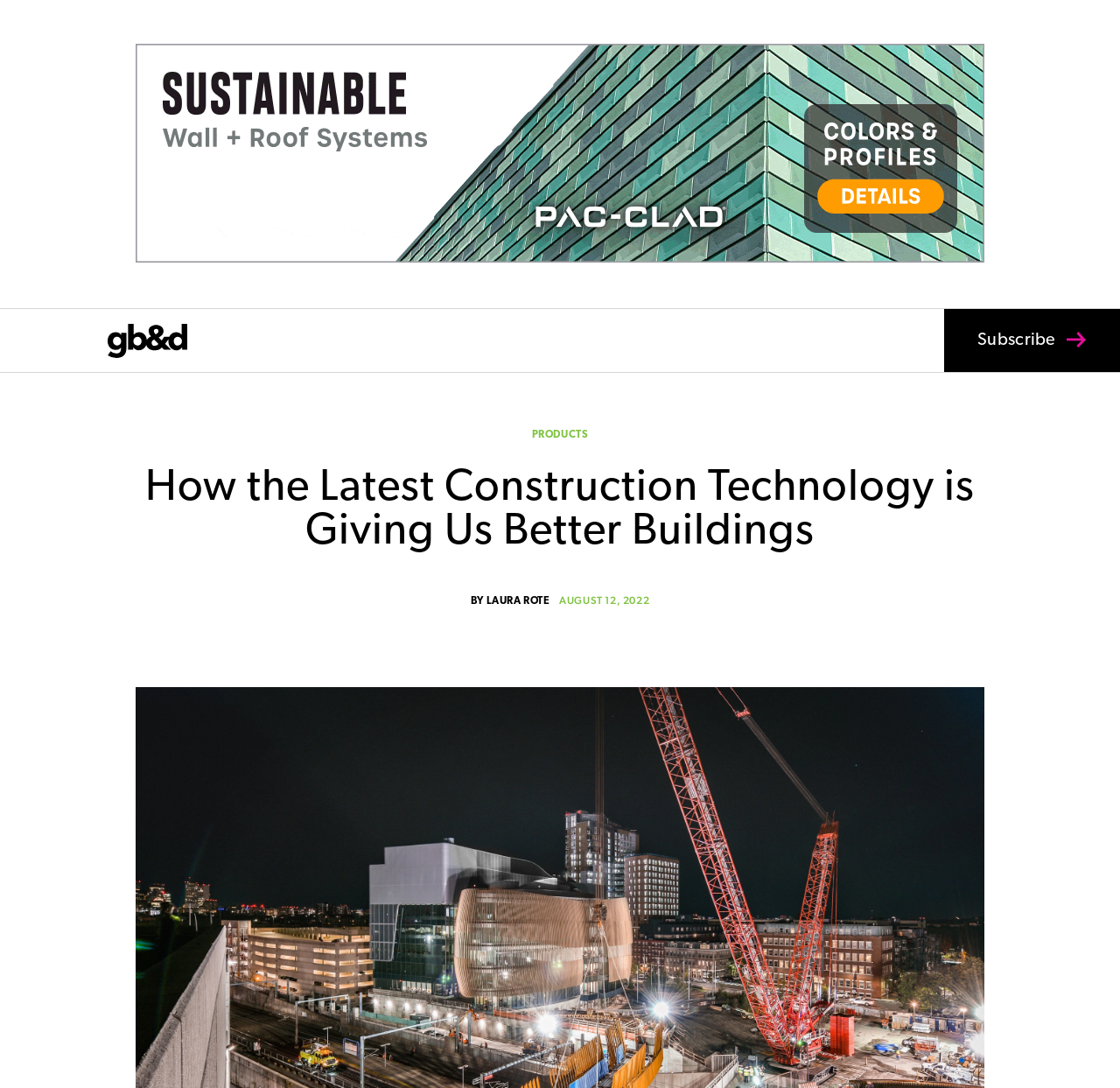What is the author of the article?
Look at the image and respond with a single word or a short phrase.

LAURA ROTE